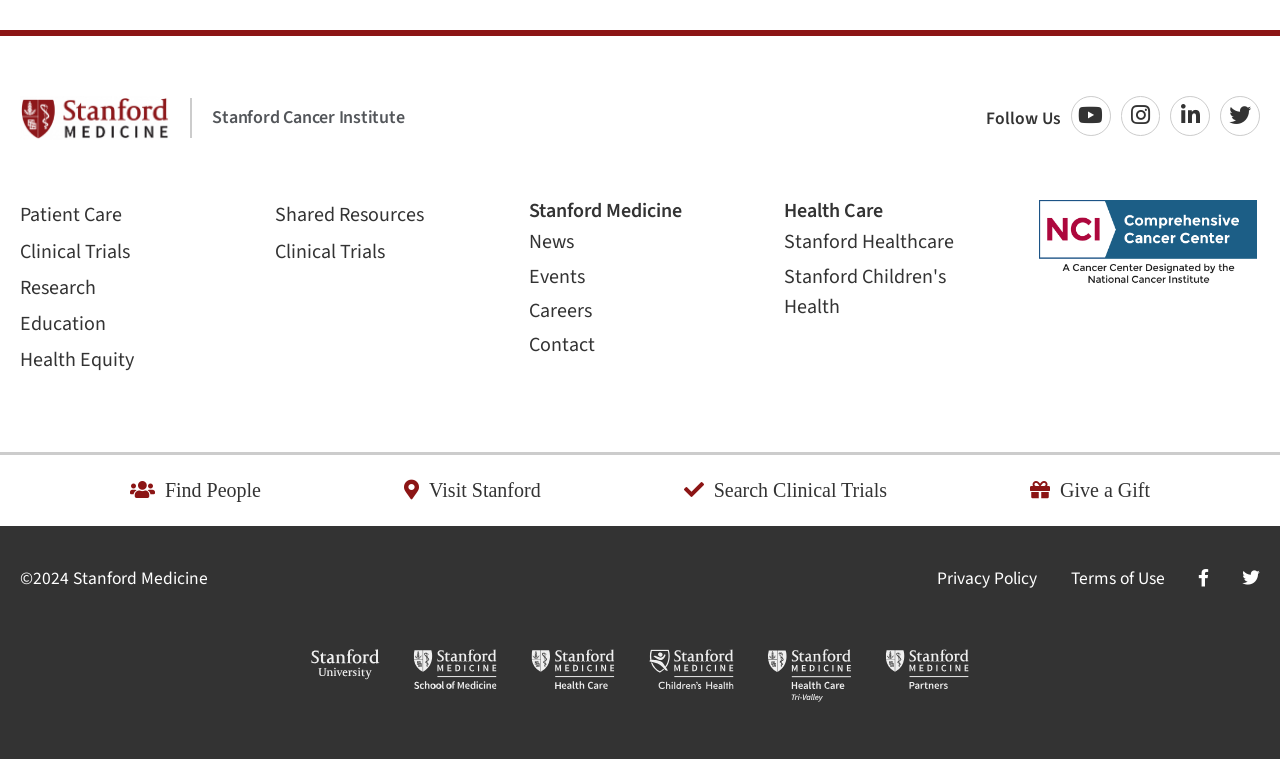From the webpage screenshot, predict the bounding box of the UI element that matches this description: "Health Equity".

[0.016, 0.459, 0.105, 0.492]